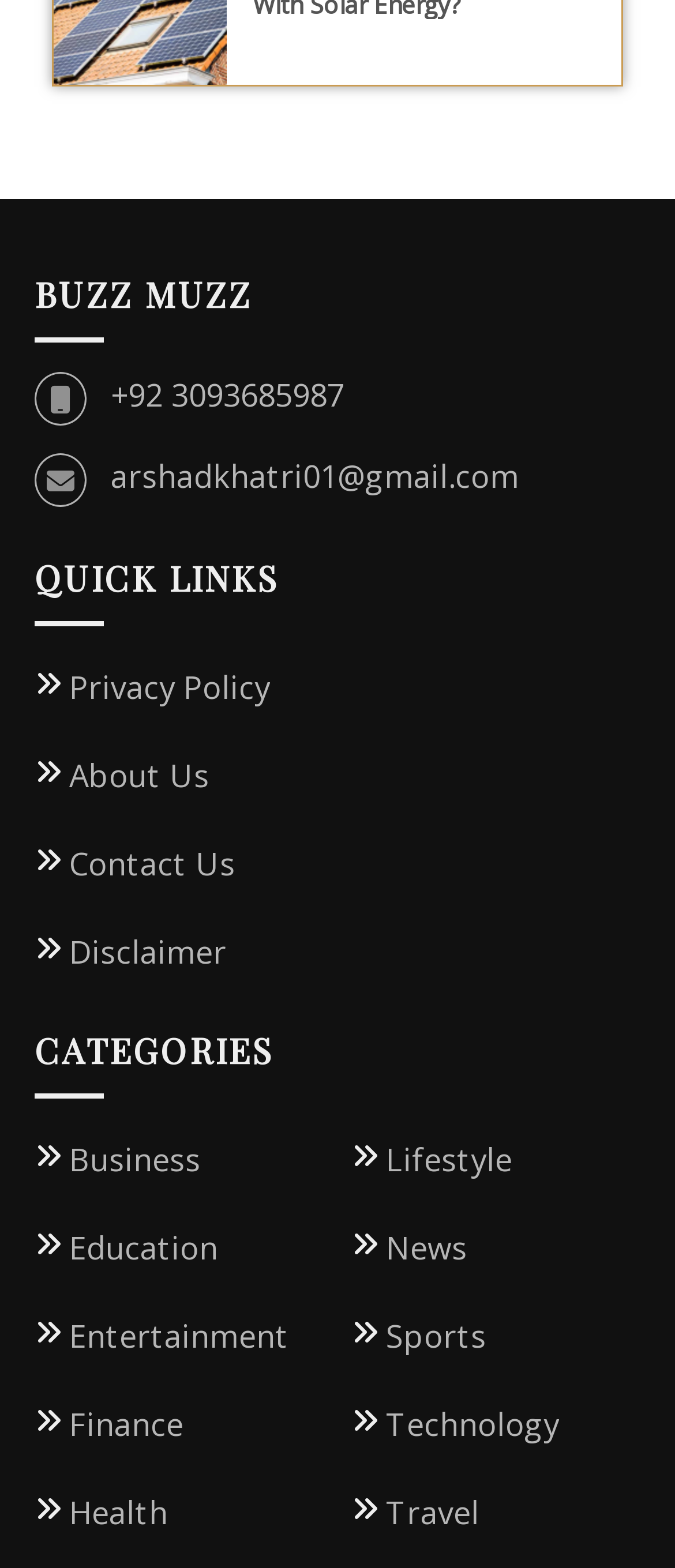How many quick links are listed on the webpage?
Provide a detailed answer to the question, using the image to inform your response.

I counted the number of link elements under the 'QUICK LINKS' heading. There are 4 links, which I assume are the quick links.